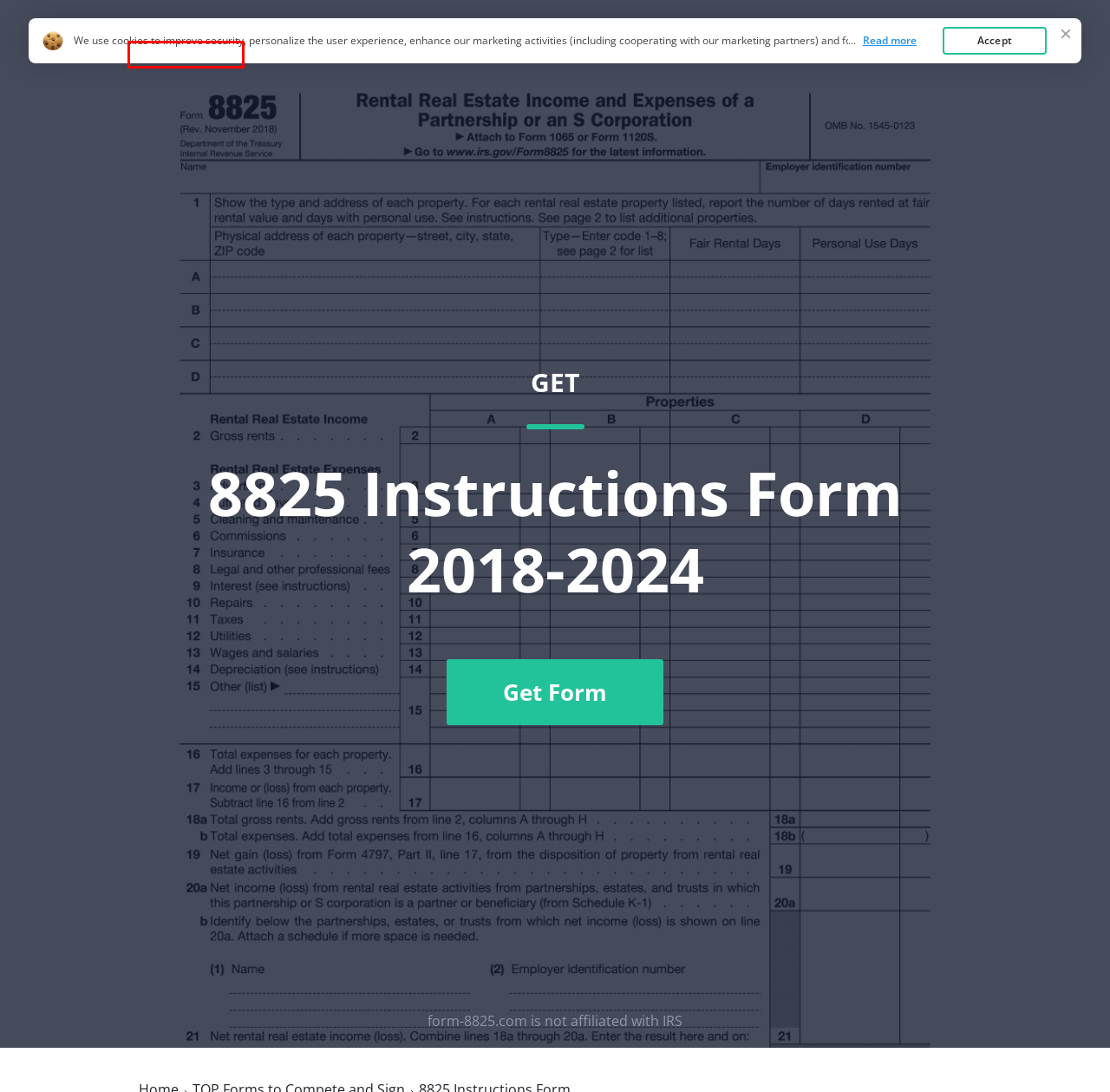Examine the screenshot of a webpage featuring a red bounding box and identify the best matching webpage description for the new page that results from clicking the element within the box. Here are the options:
A. DMCA
B. PATENTS
C. COOKIES
D. Form 8825 - Printable PDF Sample
E. PRIVACY NOTICE
F. TOP Forms 8825 to Compete and Sign - Catalog
G. TERMS OF SERVICE
H. Workflow Solutions by Use Case | airSlate

D